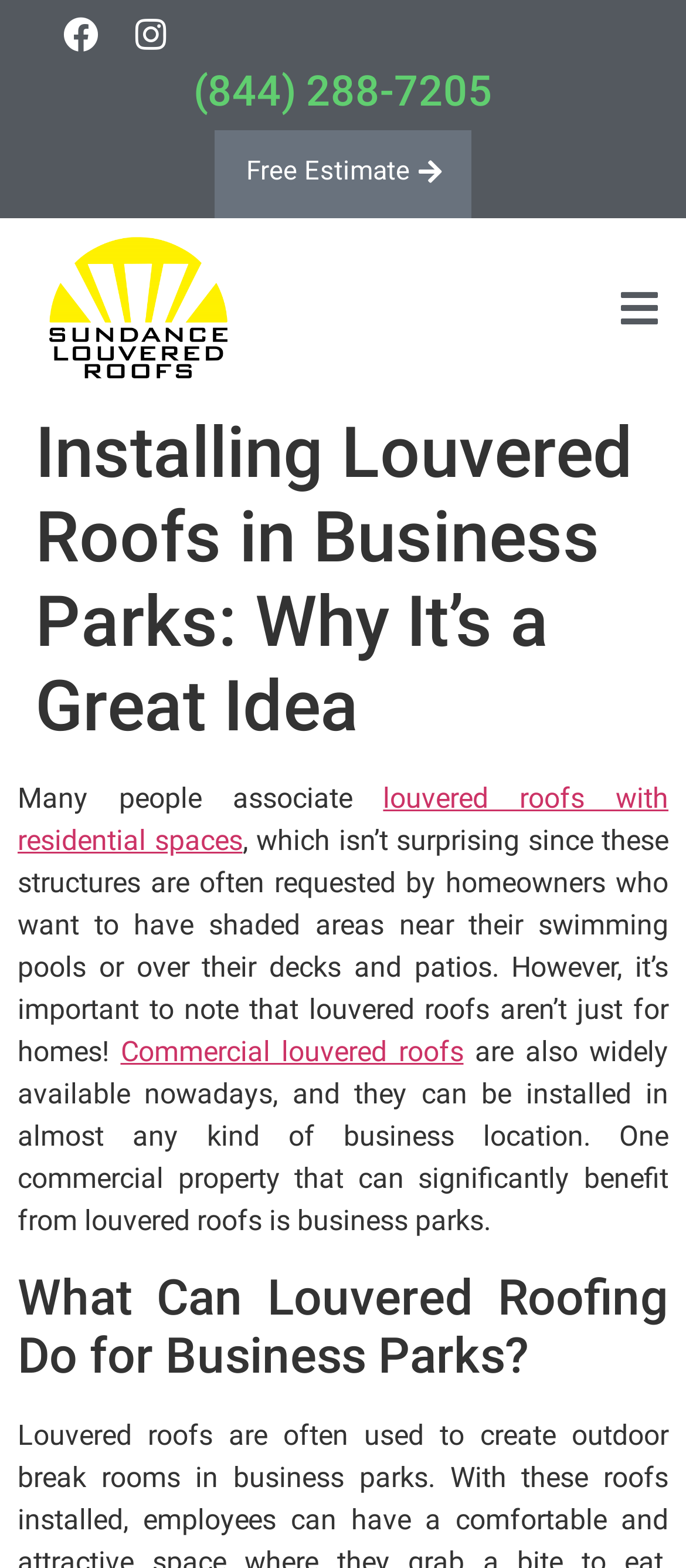Can you find and generate the webpage's heading?

Installing Louvered Roofs in Business Parks: Why It’s a Great Idea